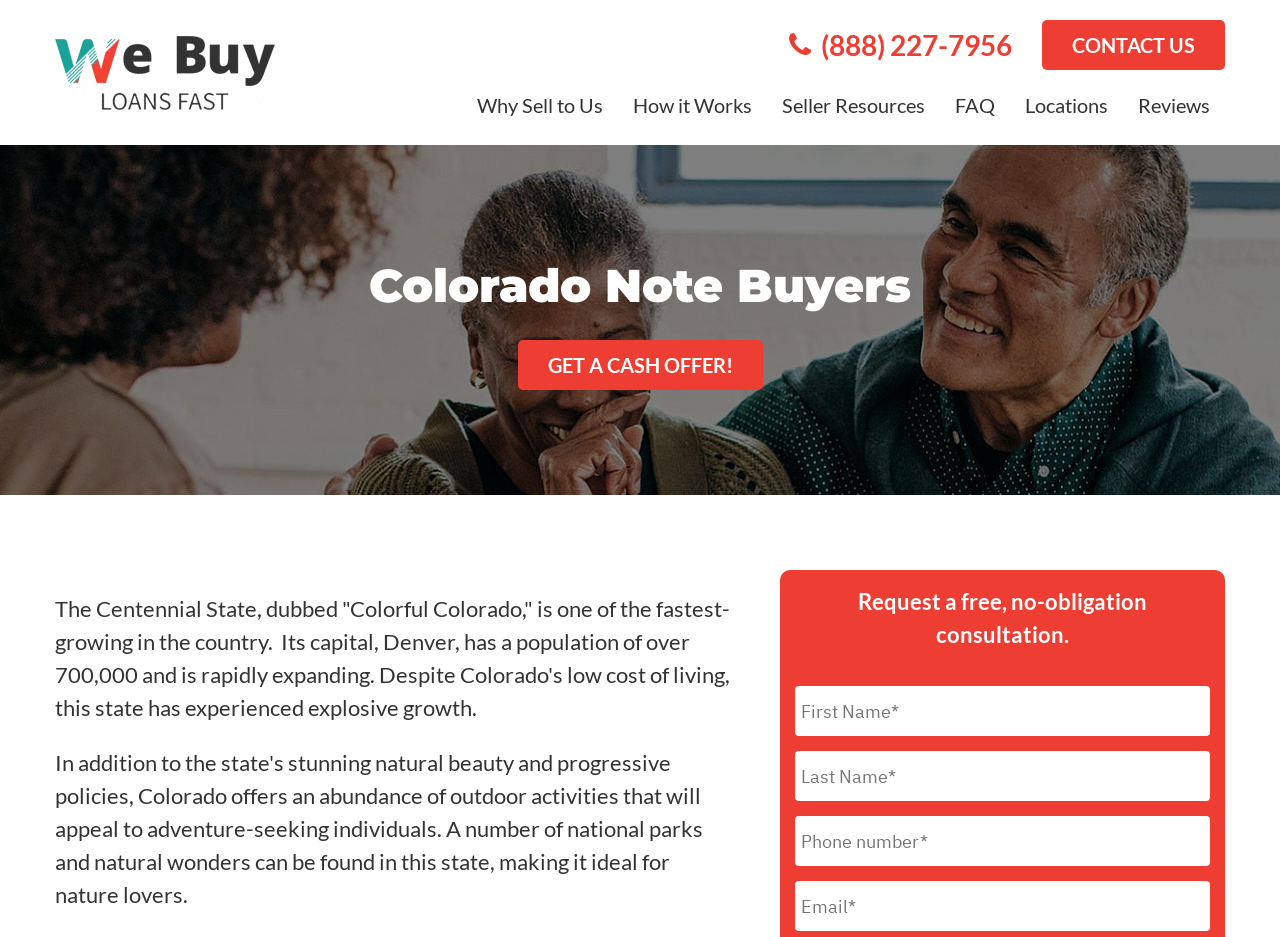Extract the primary headline from the webpage and present its text.

Colorado Note Buyers